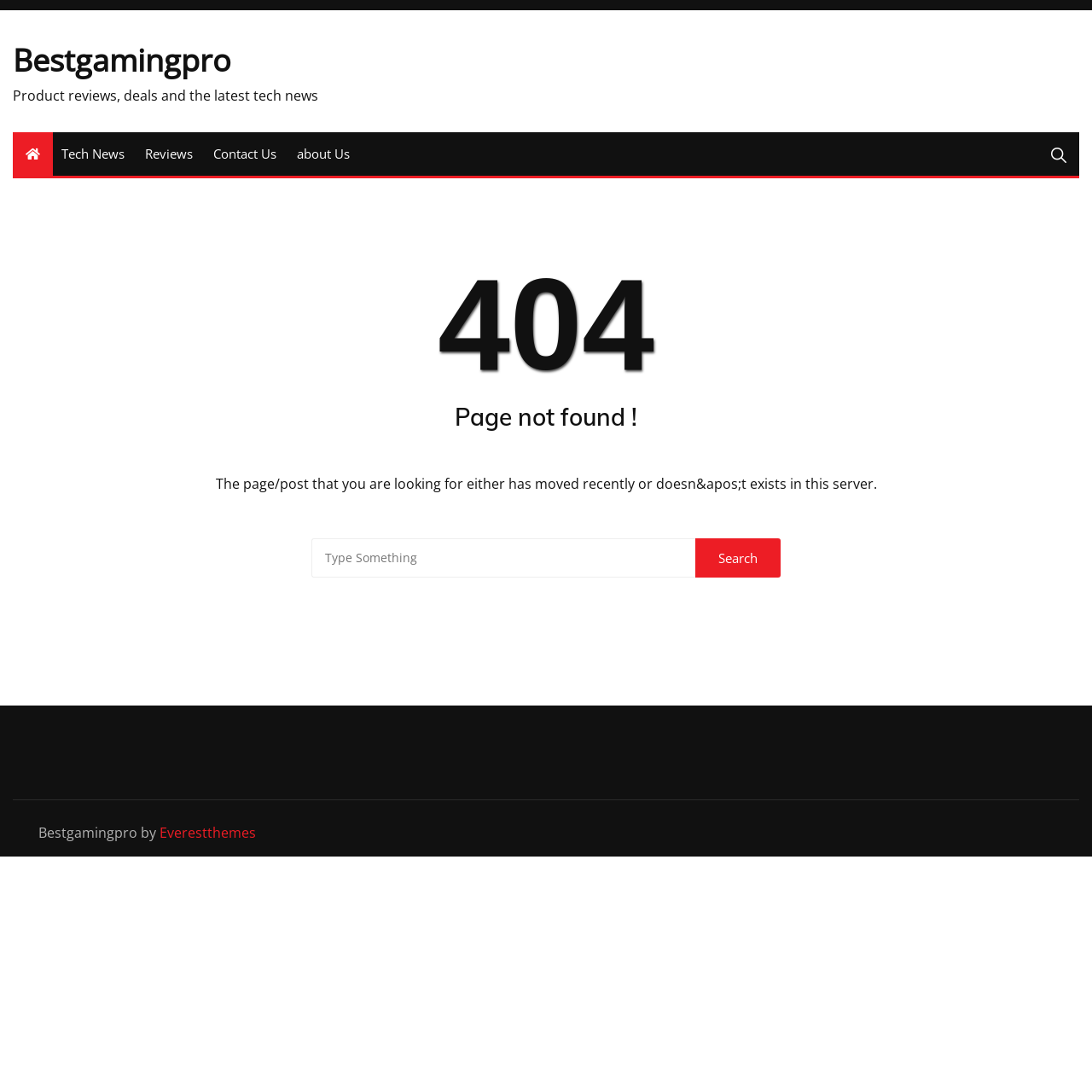Kindly provide the bounding box coordinates of the section you need to click on to fulfill the given instruction: "View tech news".

[0.048, 0.121, 0.122, 0.161]